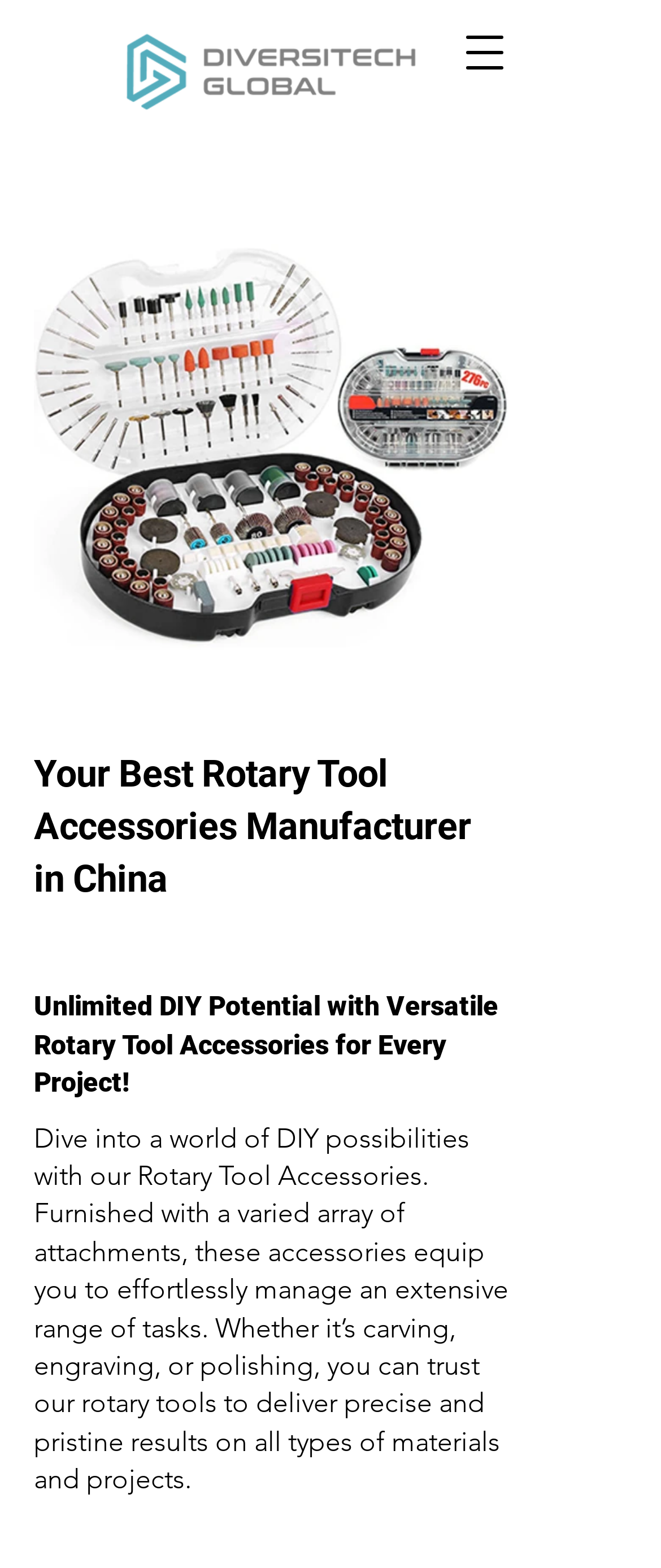What tasks can be performed with the rotary tool accessories?
Please analyze the image and answer the question with as much detail as possible.

I found the tasks that can be performed with the rotary tool accessories by analyzing the text on the webpage. The text 'Whether it’s carving, engraving, or polishing, you can trust our rotary tools to deliver precise and pristine results on all types of materials and projects' suggests that the tasks that can be performed with these accessories are carving, engraving, and polishing.